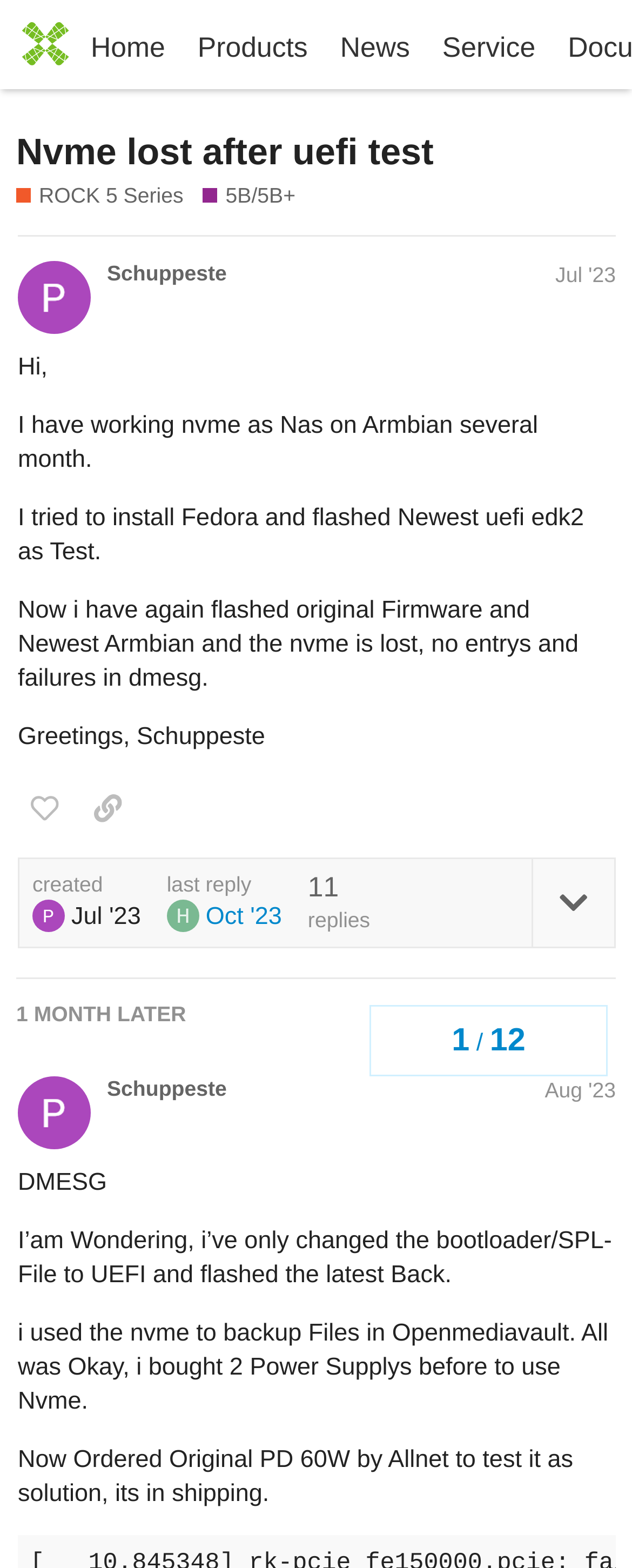Carefully examine the image and provide an in-depth answer to the question: What is the topic of the discussion?

The topic of the discussion can be found at the top of the webpage, where it says 'Nvme lost after uefi test' in the heading section. This indicates that the topic of the discussion is related to NVMe and UEFI testing.